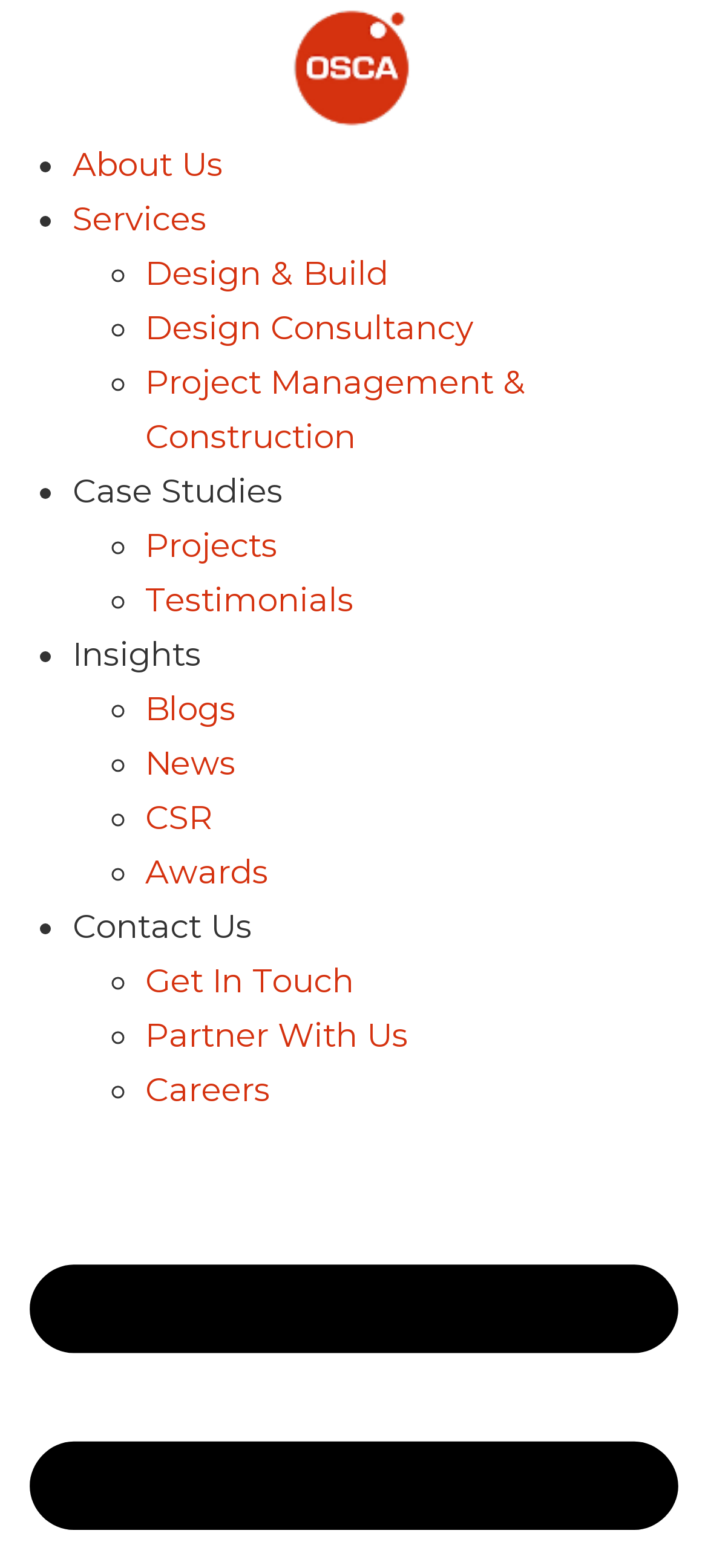Identify the bounding box coordinates necessary to click and complete the given instruction: "Learn about the company".

[0.103, 0.093, 0.315, 0.118]